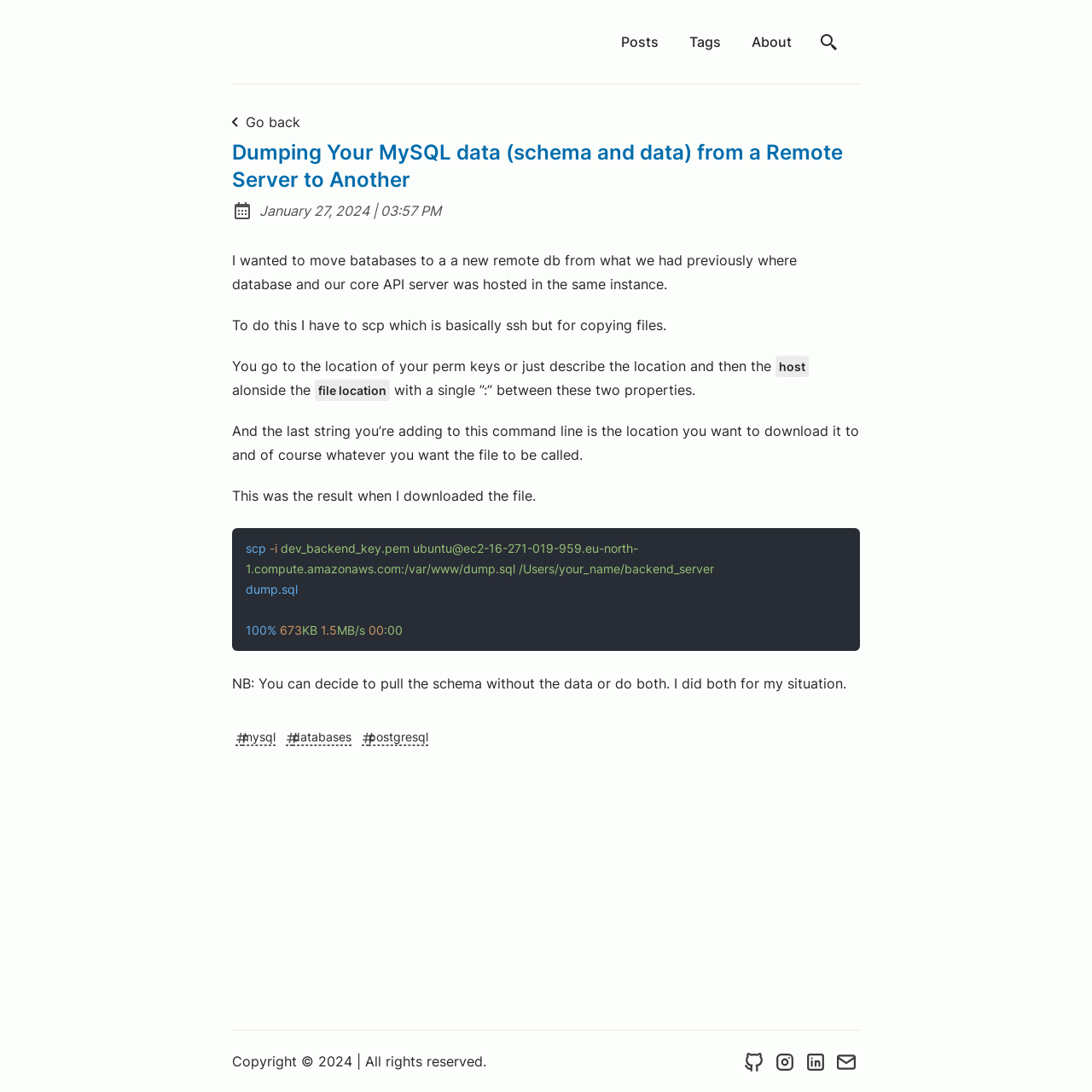What is the author trying to do?
Look at the image and provide a short answer using one word or a phrase.

Move MySQL data